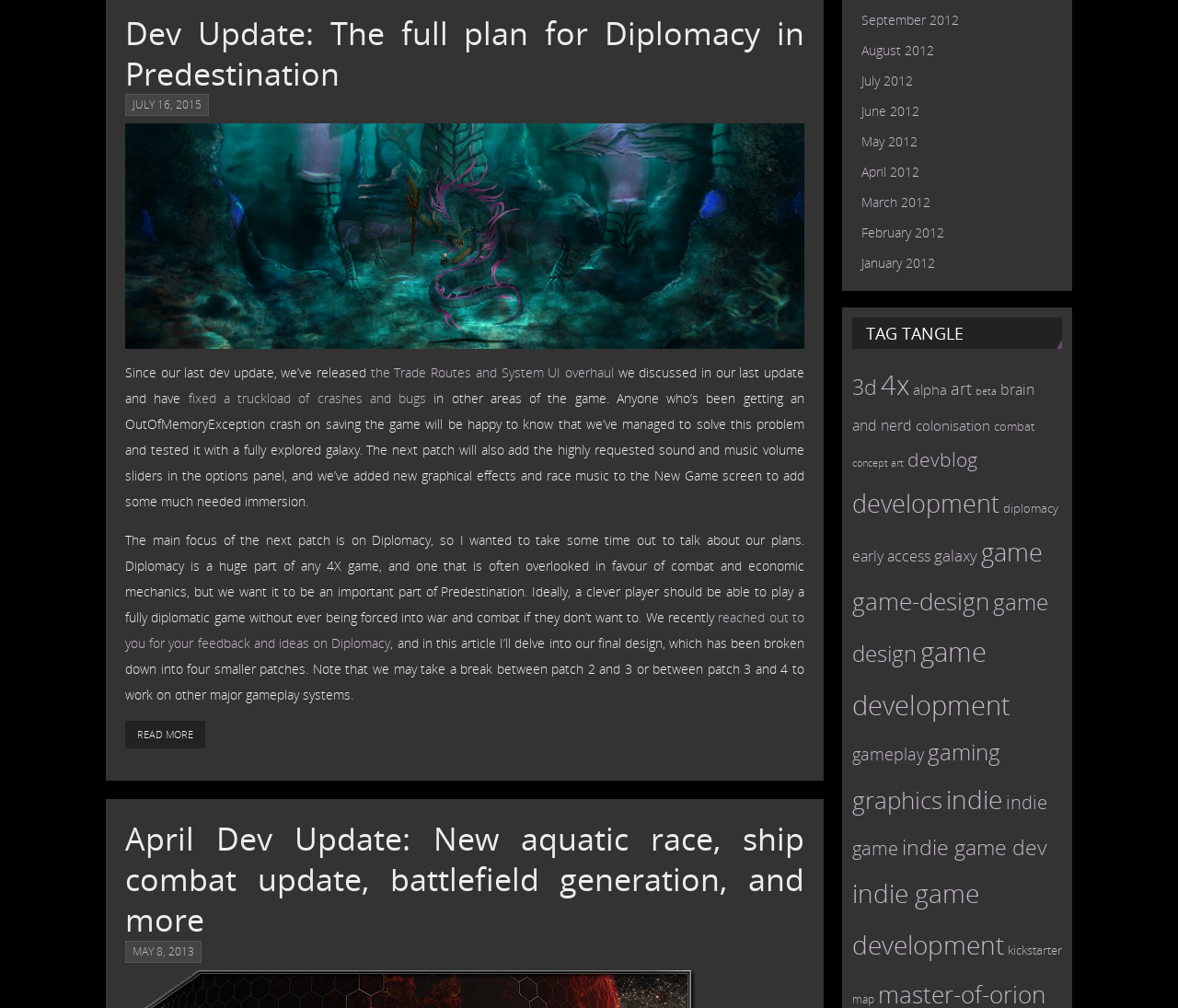Identify the bounding box coordinates of the clickable region necessary to fulfill the following instruction: "Follow Grafana Labs on Facebook". The bounding box coordinates should be four float numbers between 0 and 1, i.e., [left, top, right, bottom].

None